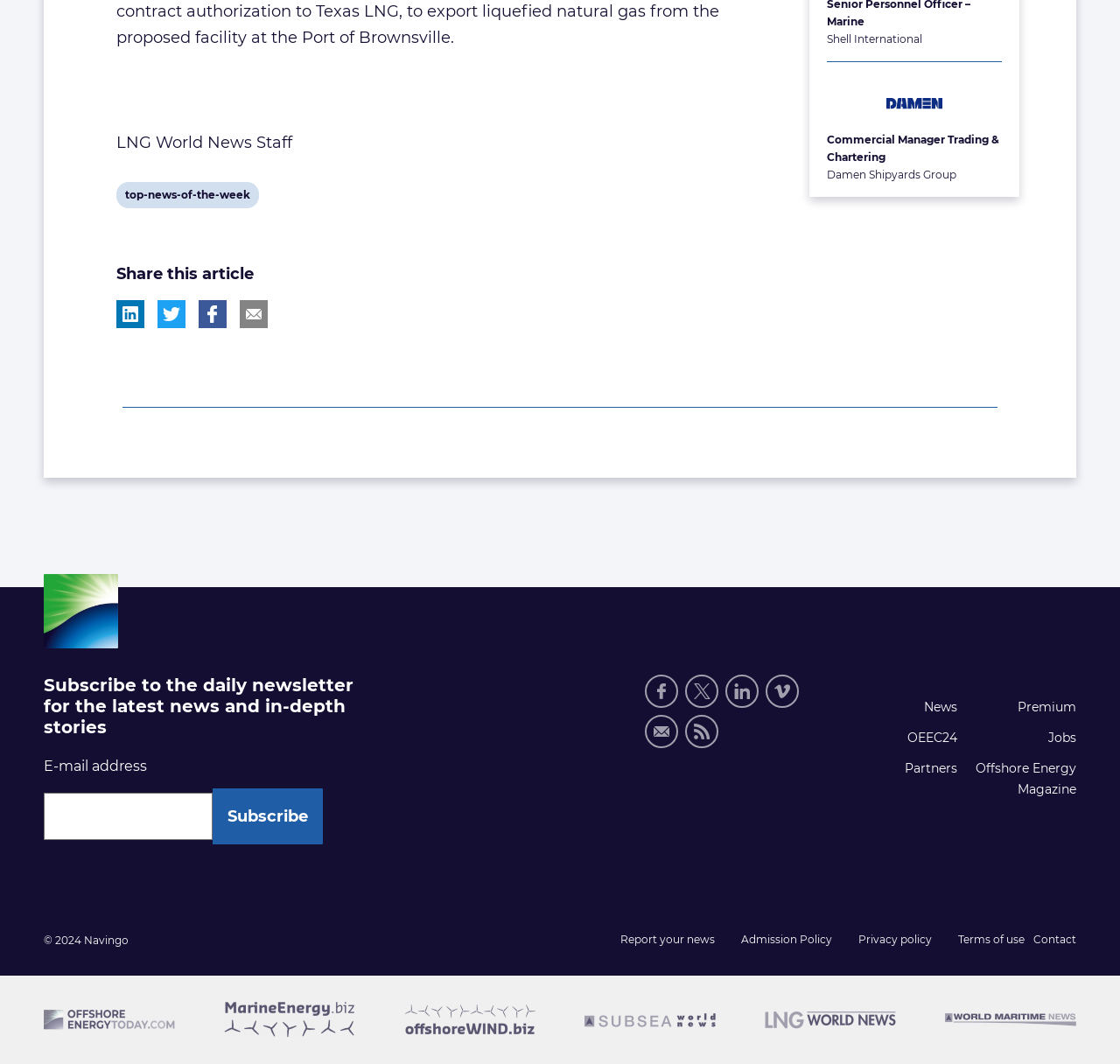Bounding box coordinates should be in the format (top-left x, top-left y, bottom-right x, bottom-right y) and all values should be floating point numbers between 0 and 1. Determine the bounding box coordinate for the UI element described as: parent_node: E-mail address value="Subscribe"

[0.19, 0.741, 0.289, 0.794]